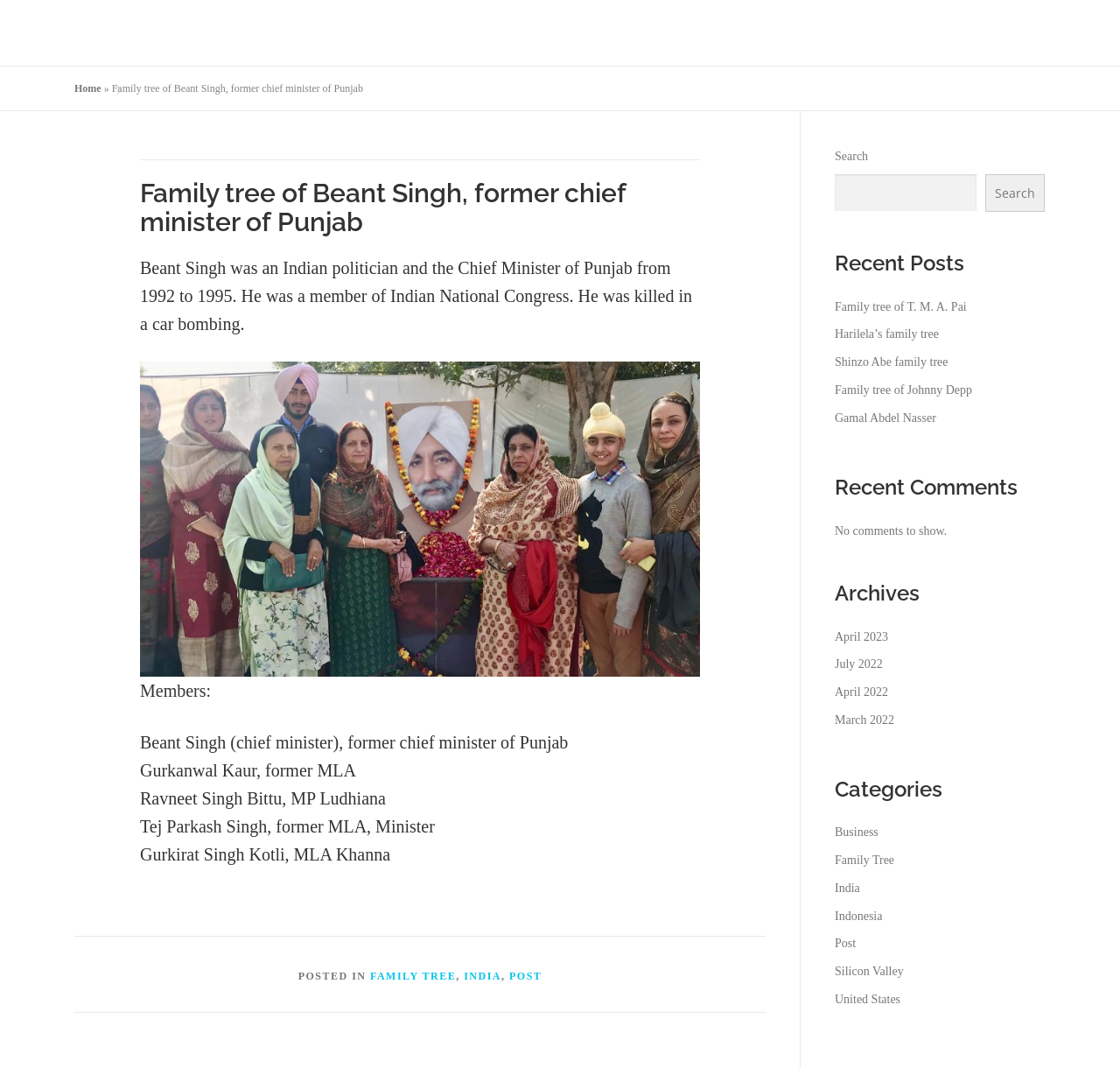Provide a brief response to the question below using a single word or phrase: 
What is the purpose of the search box?

To search the website